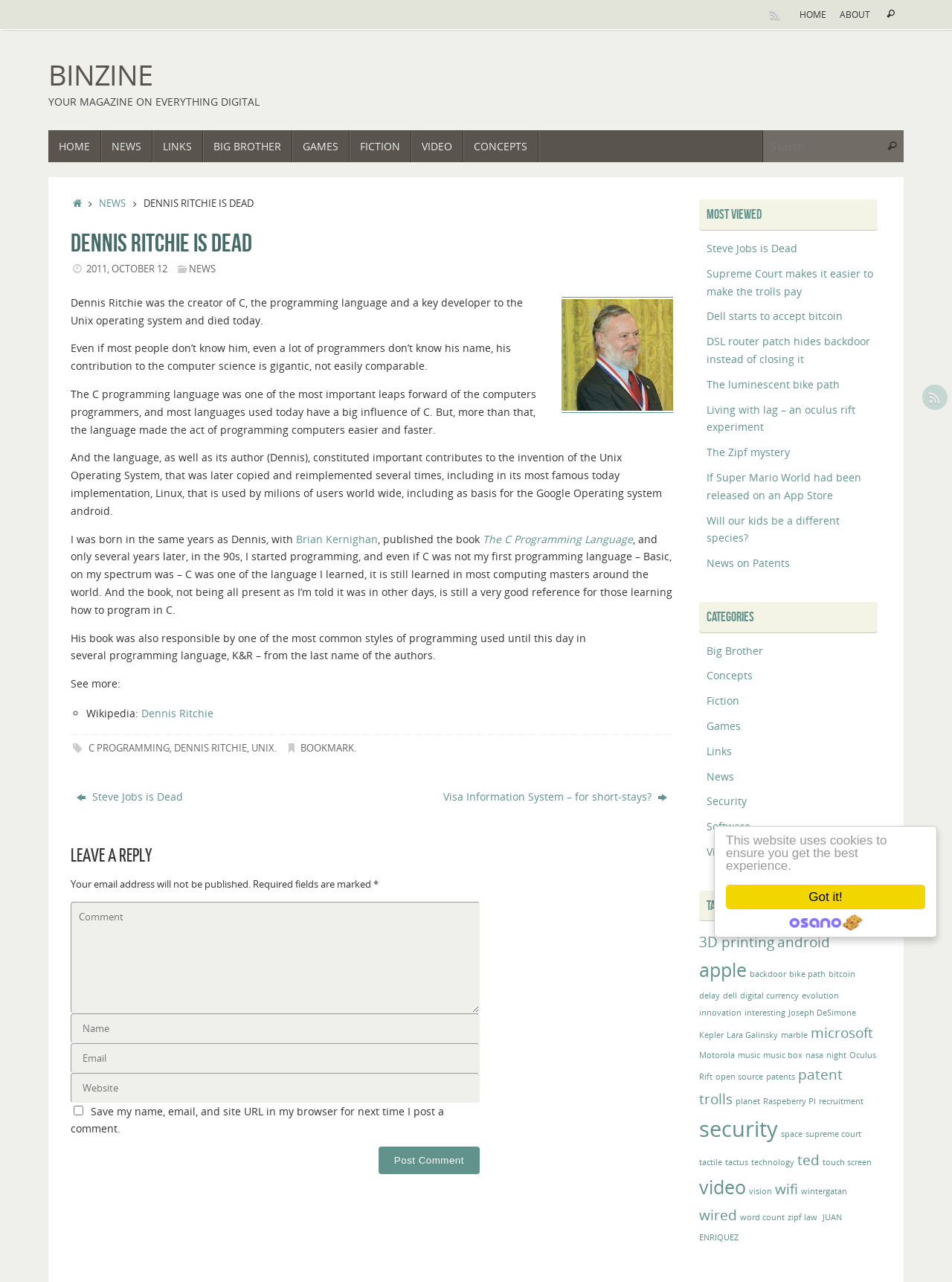Utilize the information from the image to answer the question in detail:
What is the topic of the main article?

The main article on the webpage is about the death of Dennis Ritchie, the creator of the C programming language and a key developer of the Unix operating system. The article title is 'DENNIS RITCHIE IS DEAD' and it provides information about his contributions to computer science.